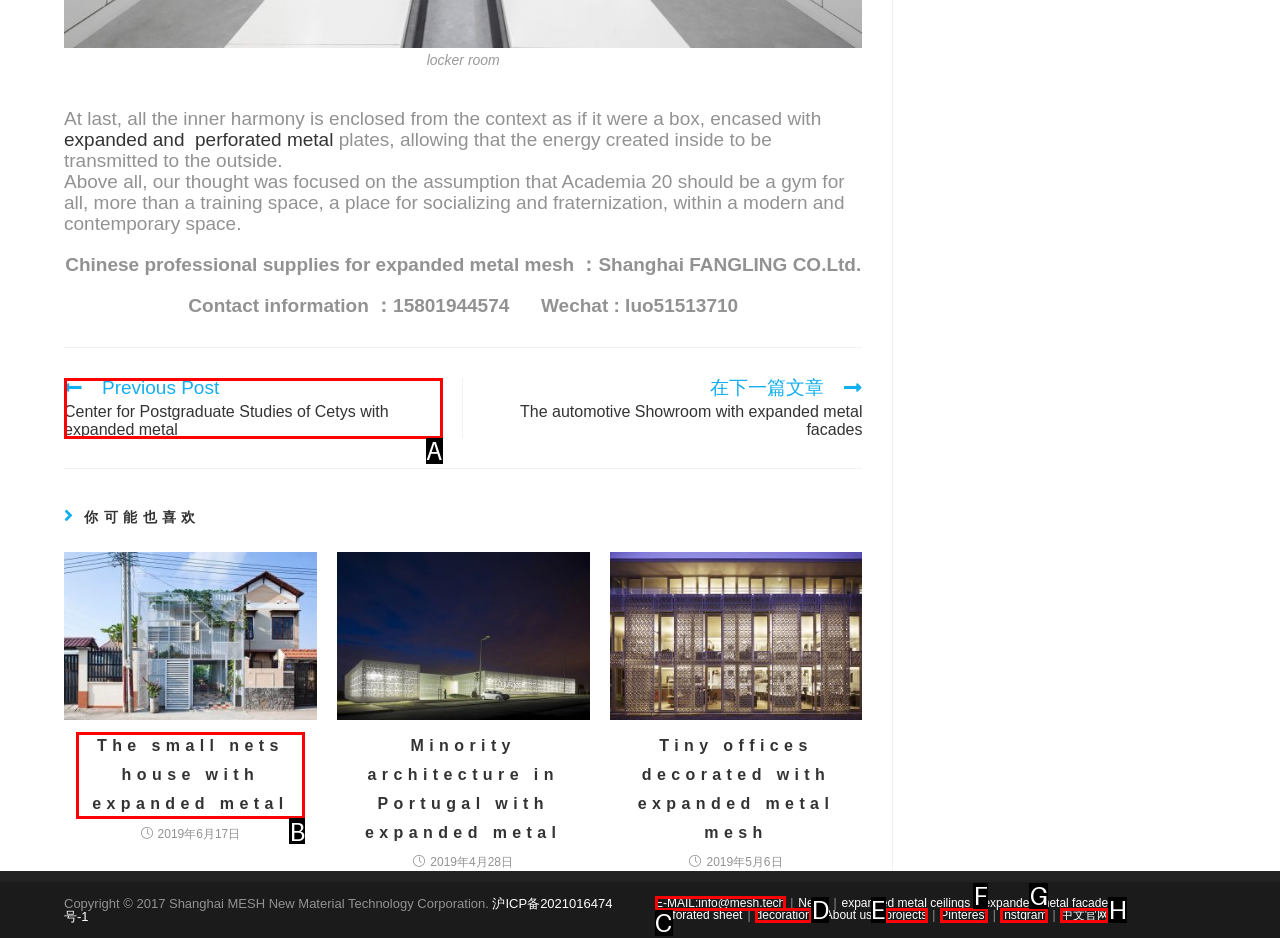Based on the description: Instgram, identify the matching HTML element. Reply with the letter of the correct option directly.

G